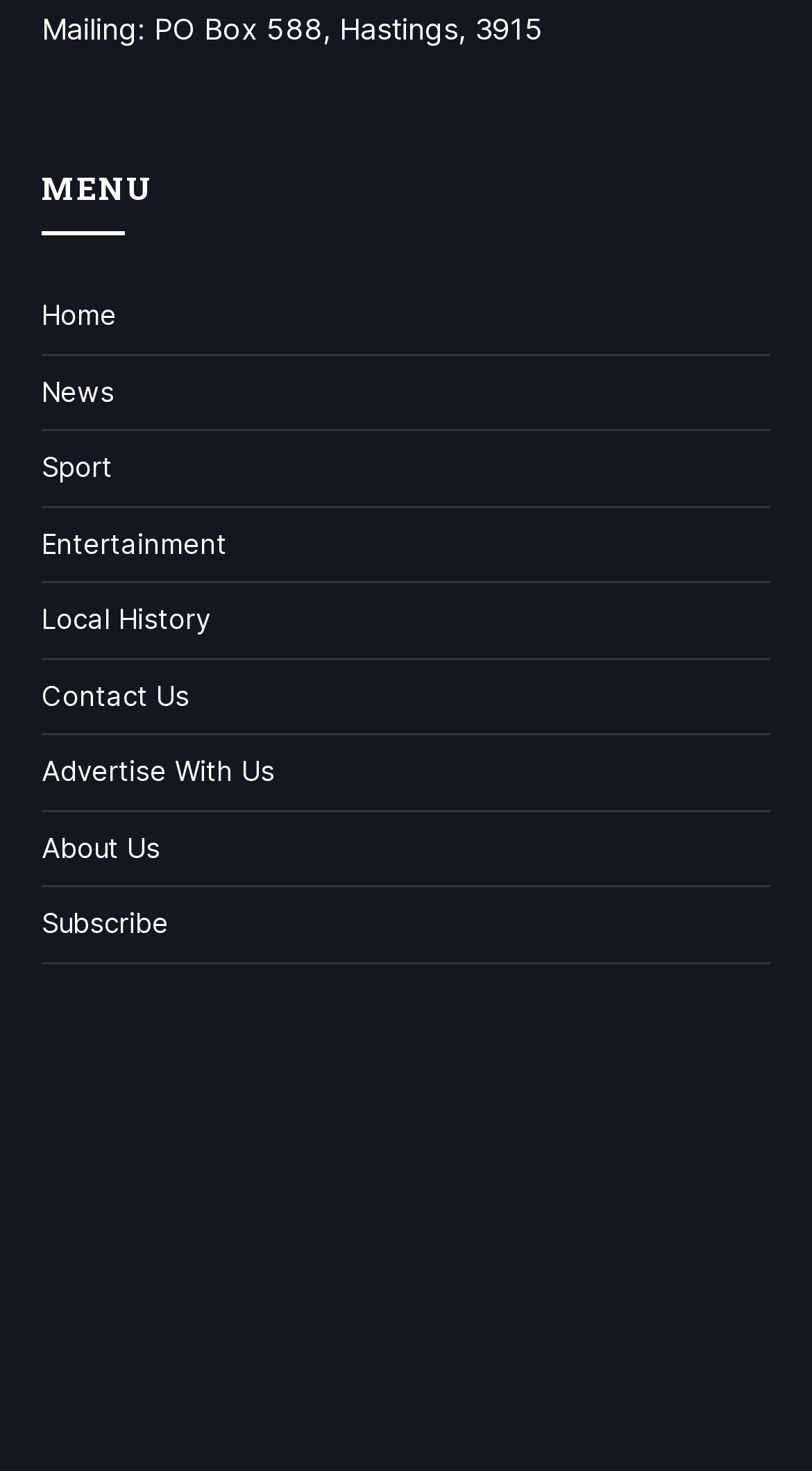Kindly determine the bounding box coordinates for the area that needs to be clicked to execute this instruction: "subscribe to the website".

[0.051, 0.616, 0.208, 0.639]